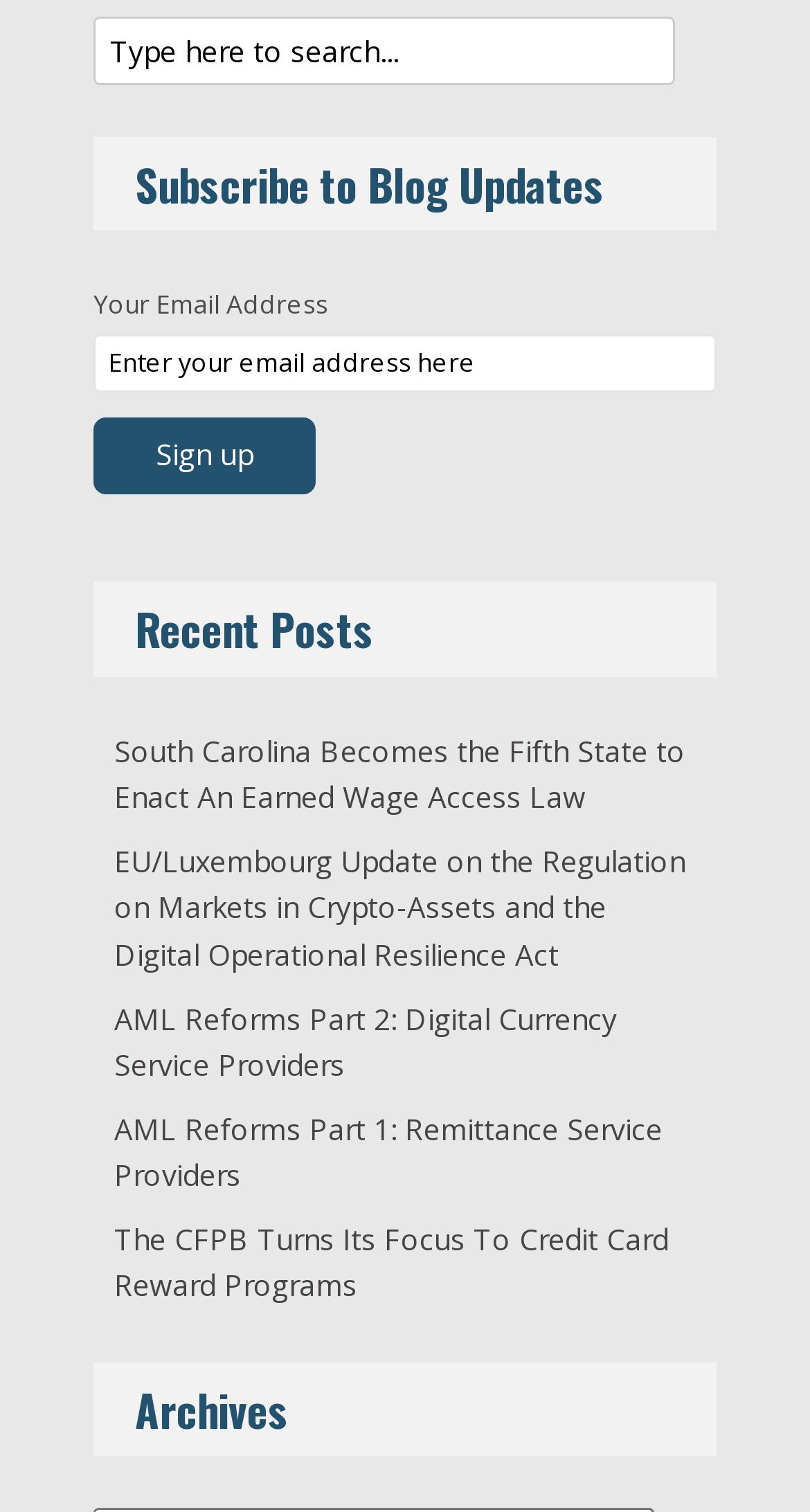What is required to sign up for blog updates?
Based on the visual information, provide a detailed and comprehensive answer.

To sign up for blog updates, an email address is required, as indicated by the 'Enter your email address here' textbox with the 'required' attribute set to True.